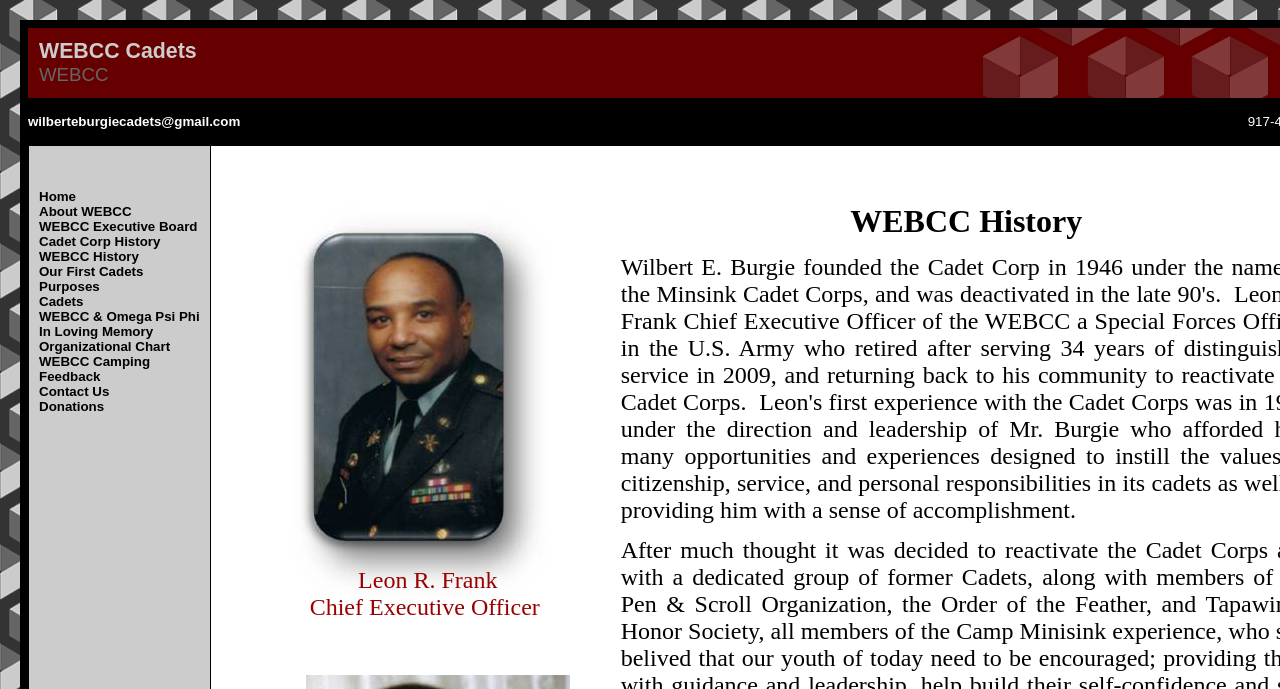Show me the bounding box coordinates of the clickable region to achieve the task as per the instruction: "check the cadet corp history".

[0.03, 0.34, 0.125, 0.361]